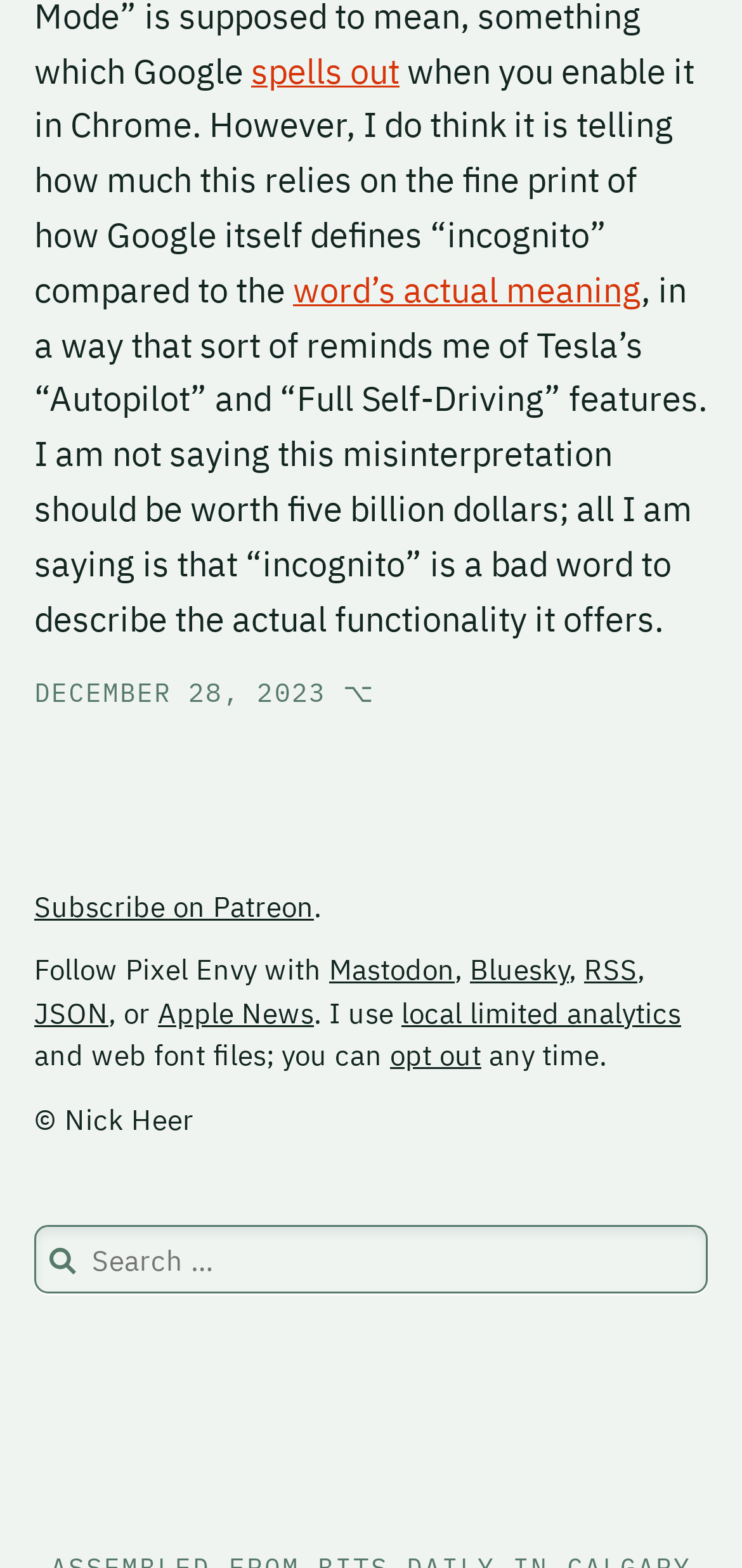Provide a short, one-word or phrase answer to the question below:
What is the date mentioned in the header?

December 28, 2023